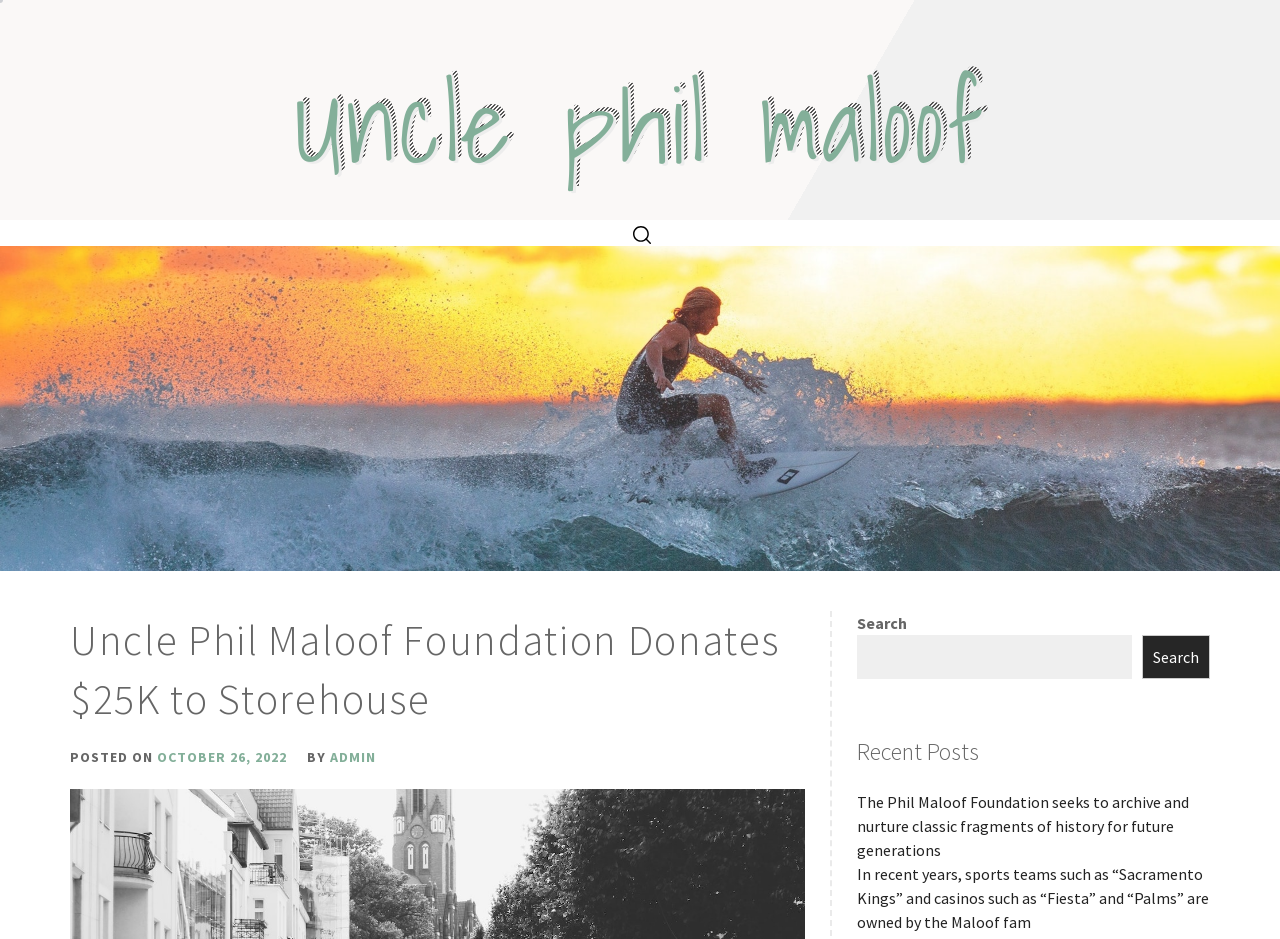Please provide a one-word or phrase answer to the question: 
What is the category of the recent posts section?

Recent Posts